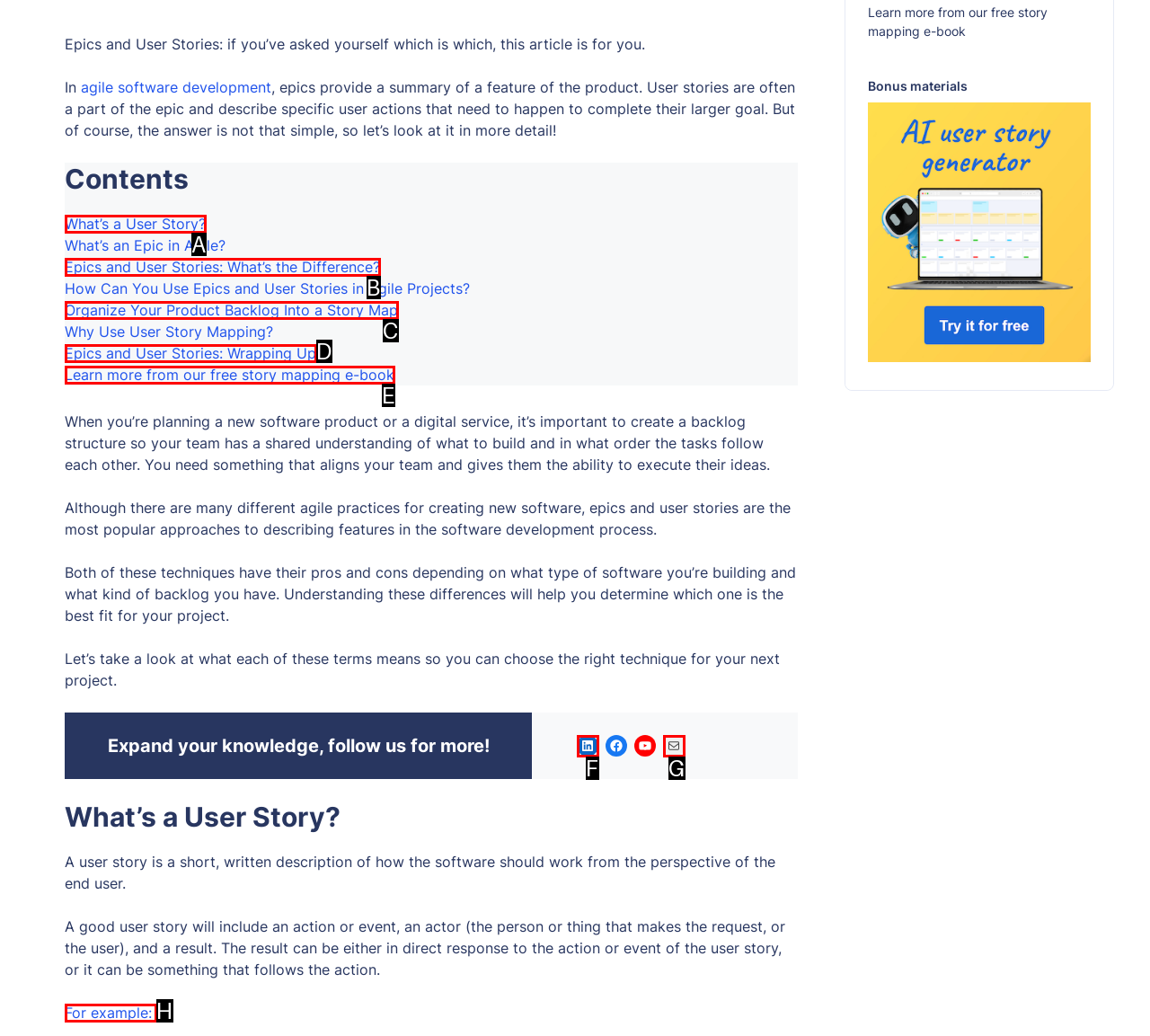Identify the option that corresponds to the description: What’s a User Story? 
Provide the letter of the matching option from the available choices directly.

A